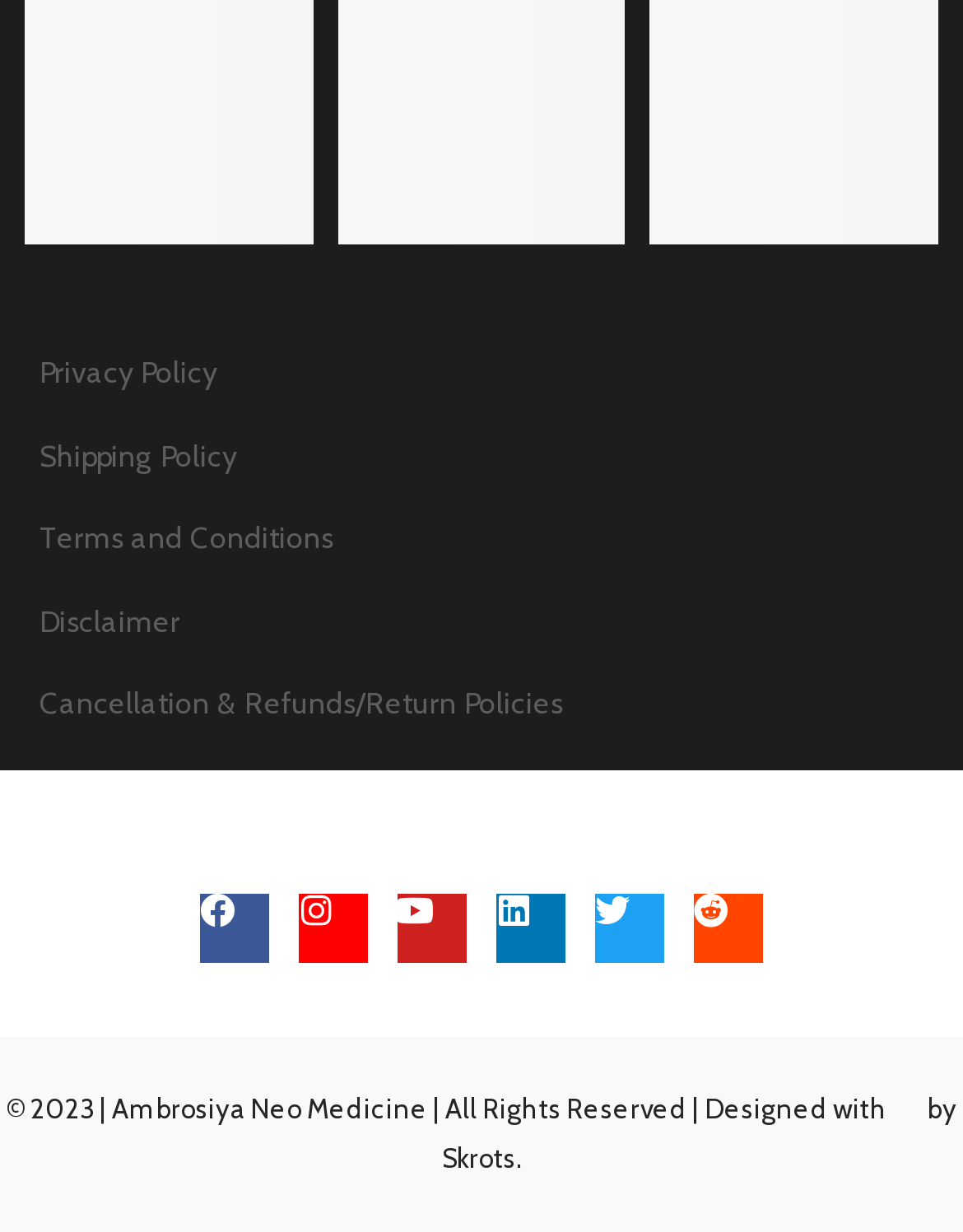Please determine the bounding box coordinates of the element's region to click for the following instruction: "Contact Brandon Ogbolu via email".

None